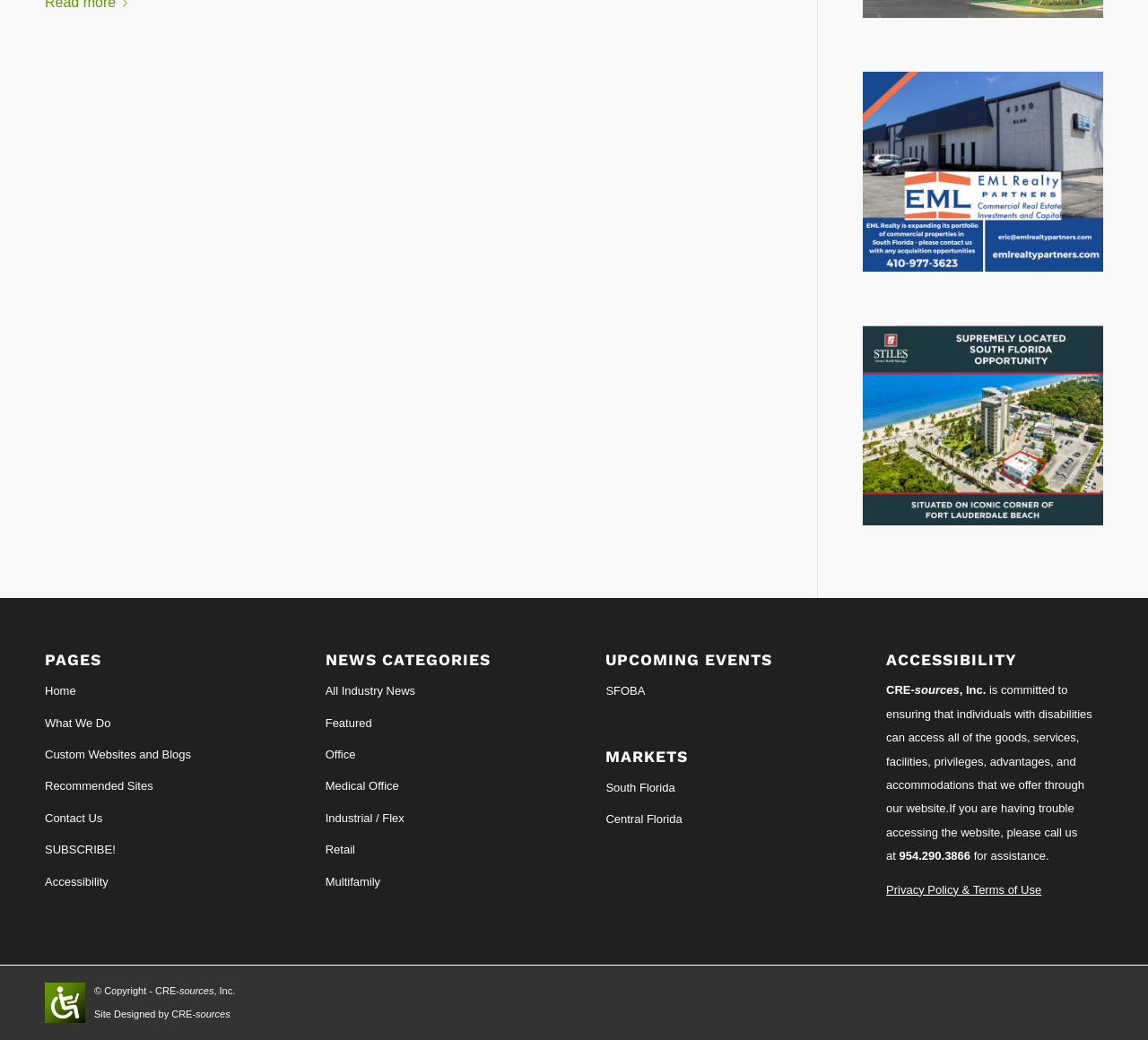Determine the bounding box coordinates for the HTML element described here: "Multifamily".

[0.283, 0.833, 0.472, 0.864]